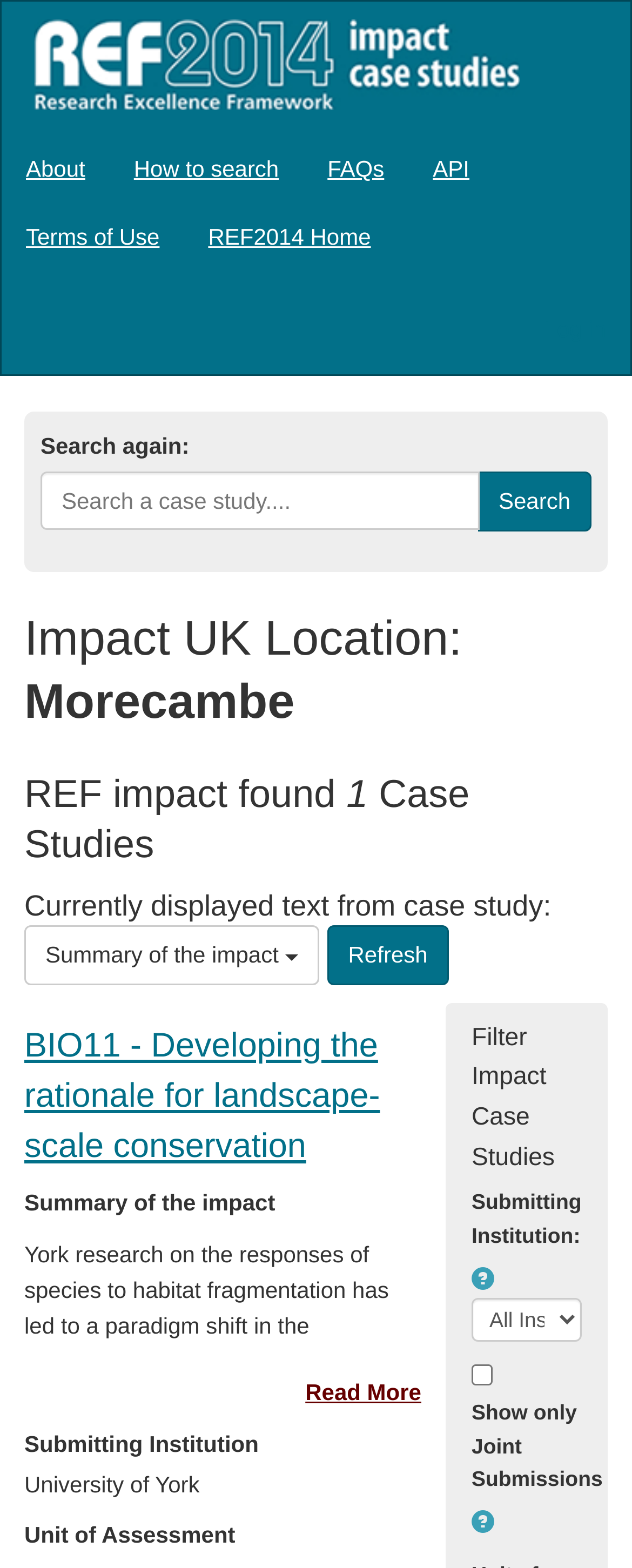Find the bounding box coordinates for the element described here: "REF2014 Home".

[0.291, 0.129, 0.625, 0.172]